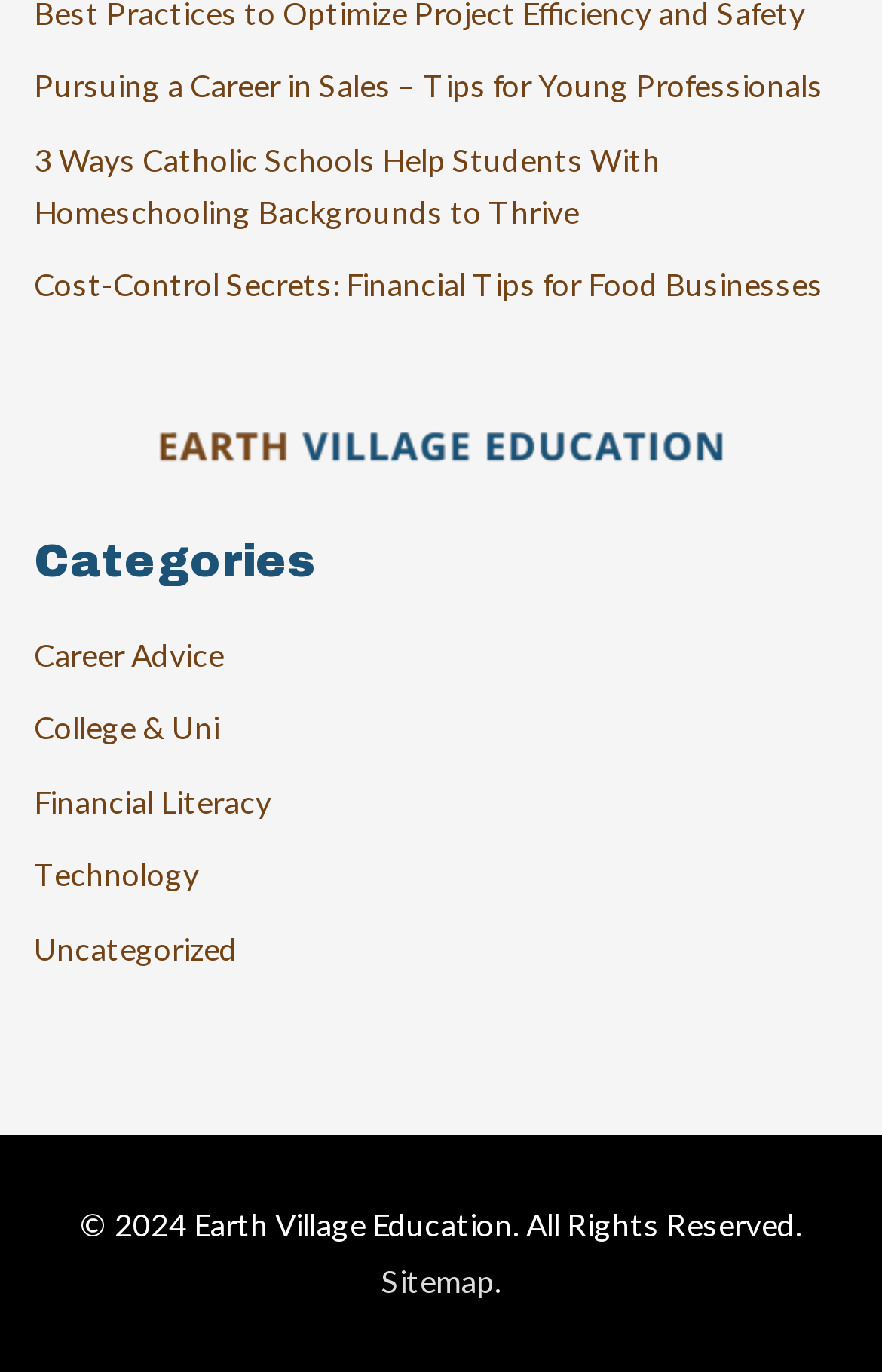Locate the bounding box coordinates of the area that needs to be clicked to fulfill the following instruction: "click on the 'Pursuing a Career in Sales – Tips for Young Professionals' link". The coordinates should be in the format of four float numbers between 0 and 1, namely [left, top, right, bottom].

[0.038, 0.049, 0.933, 0.077]